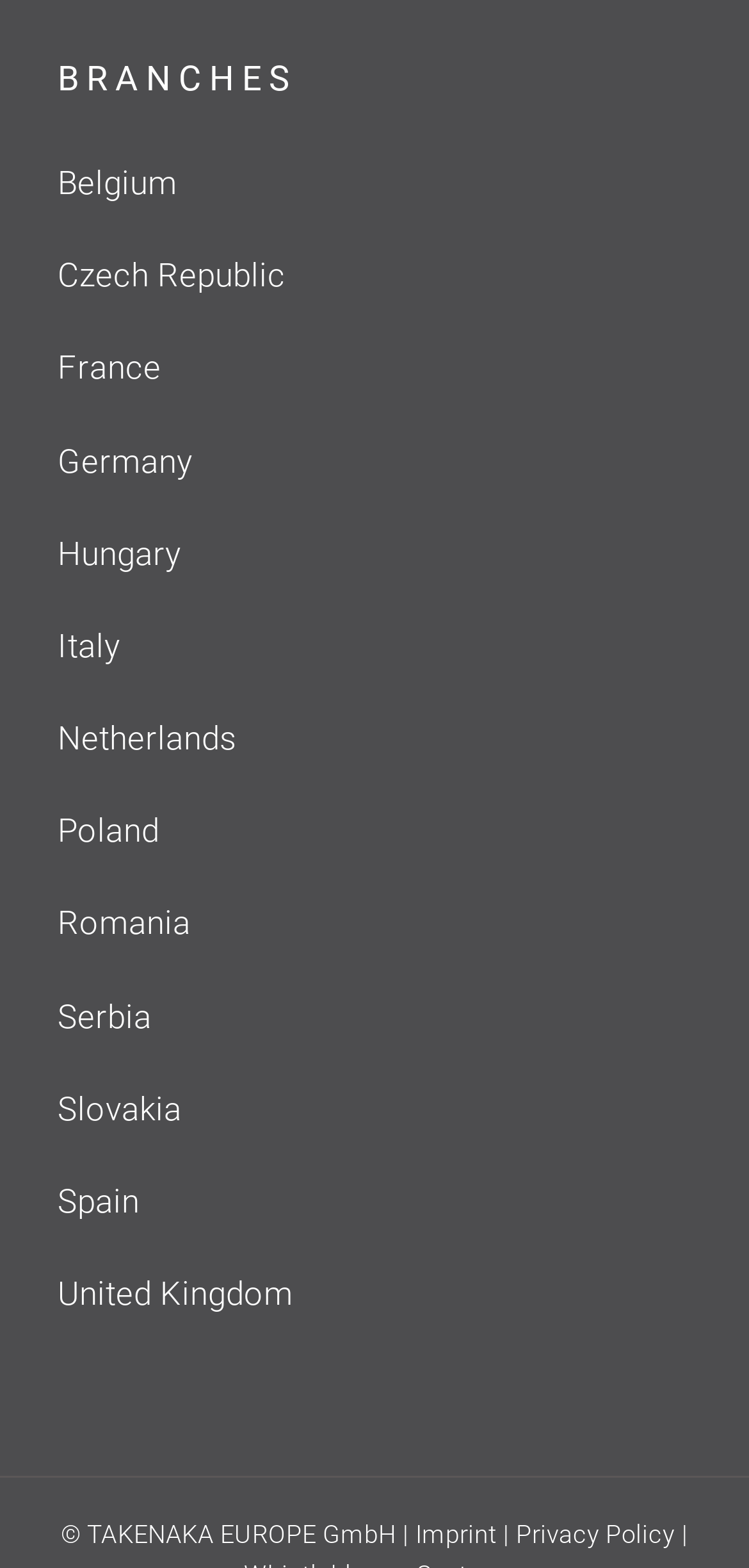Please give a succinct answer using a single word or phrase:
What are the two options available at the bottom of the webpage?

Imprint and Privacy Policy